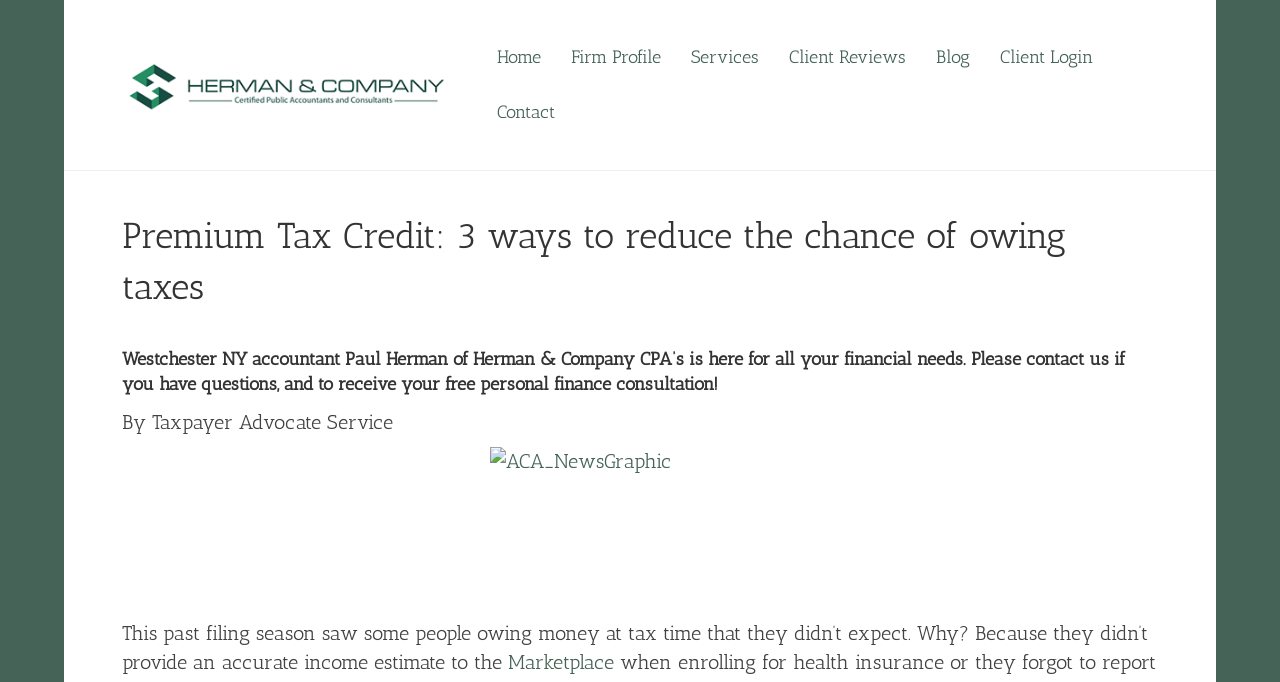Determine the bounding box of the UI element mentioned here: "Marketplace". The coordinates must be in the format [left, top, right, bottom] with values ranging from 0 to 1.

[0.397, 0.952, 0.479, 0.988]